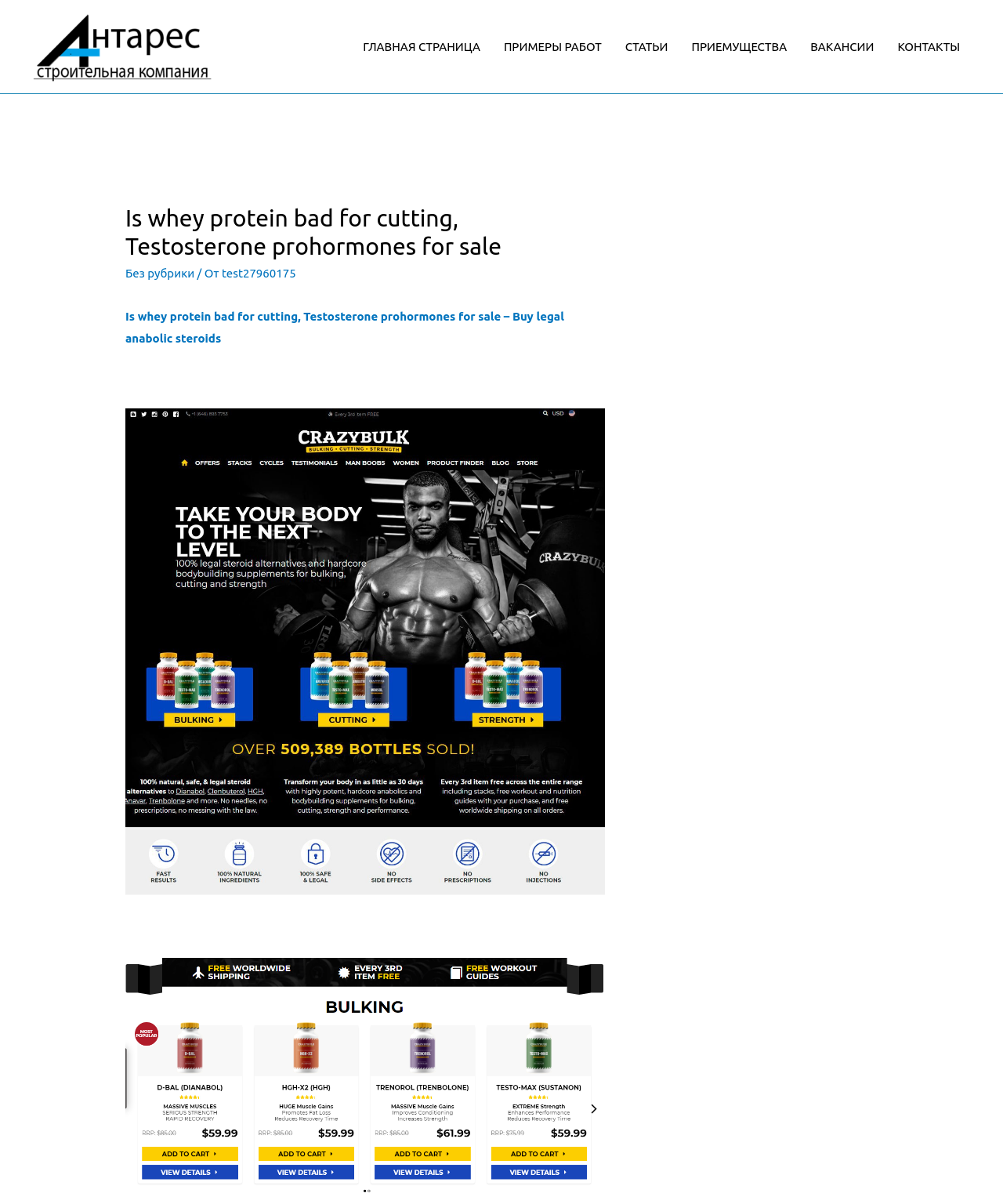Determine the bounding box coordinates for the area you should click to complete the following instruction: "go to main page".

[0.35, 0.0, 0.491, 0.077]